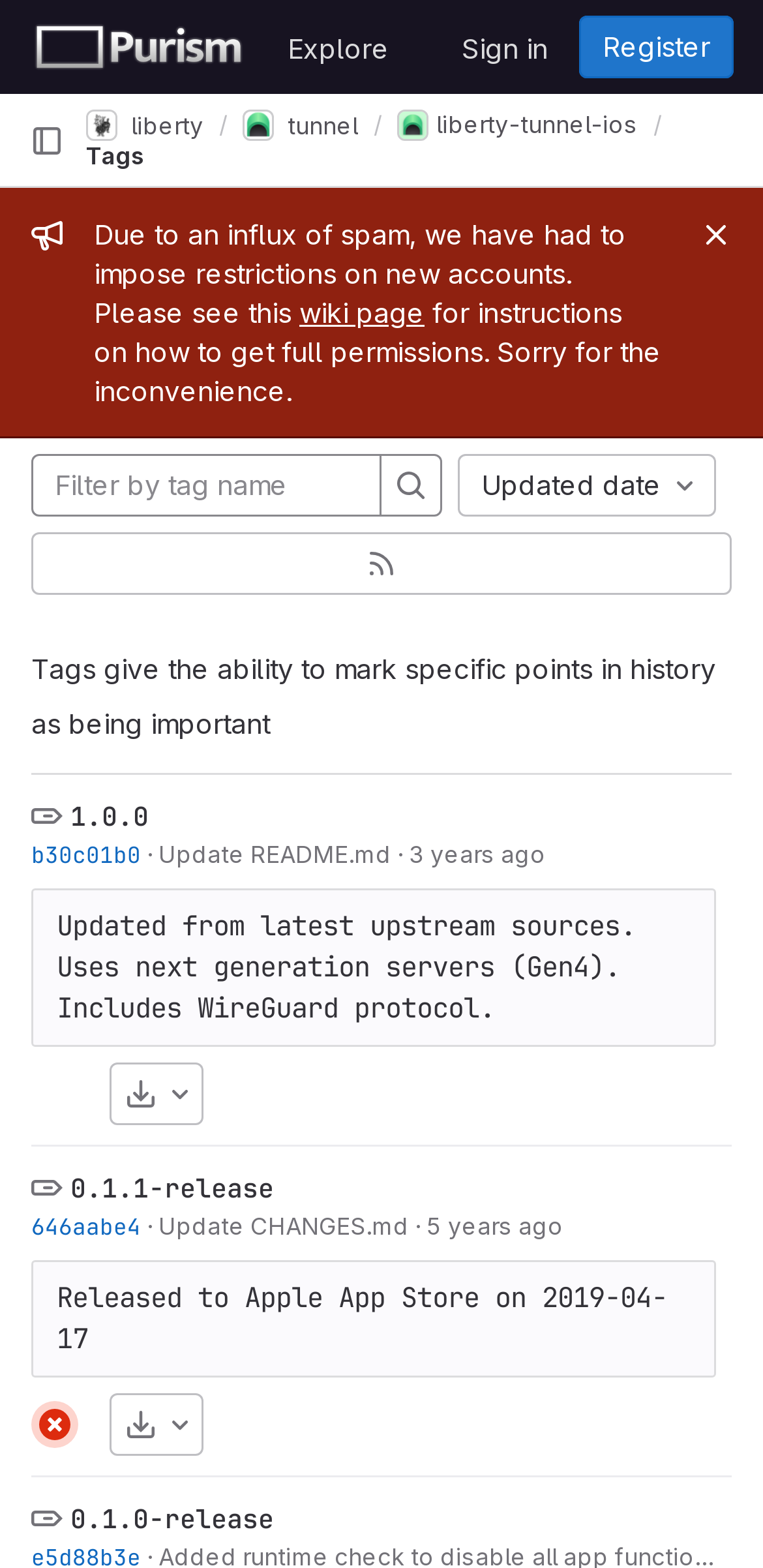Locate the bounding box coordinates of the clickable part needed for the task: "Download".

[0.144, 0.678, 0.267, 0.717]